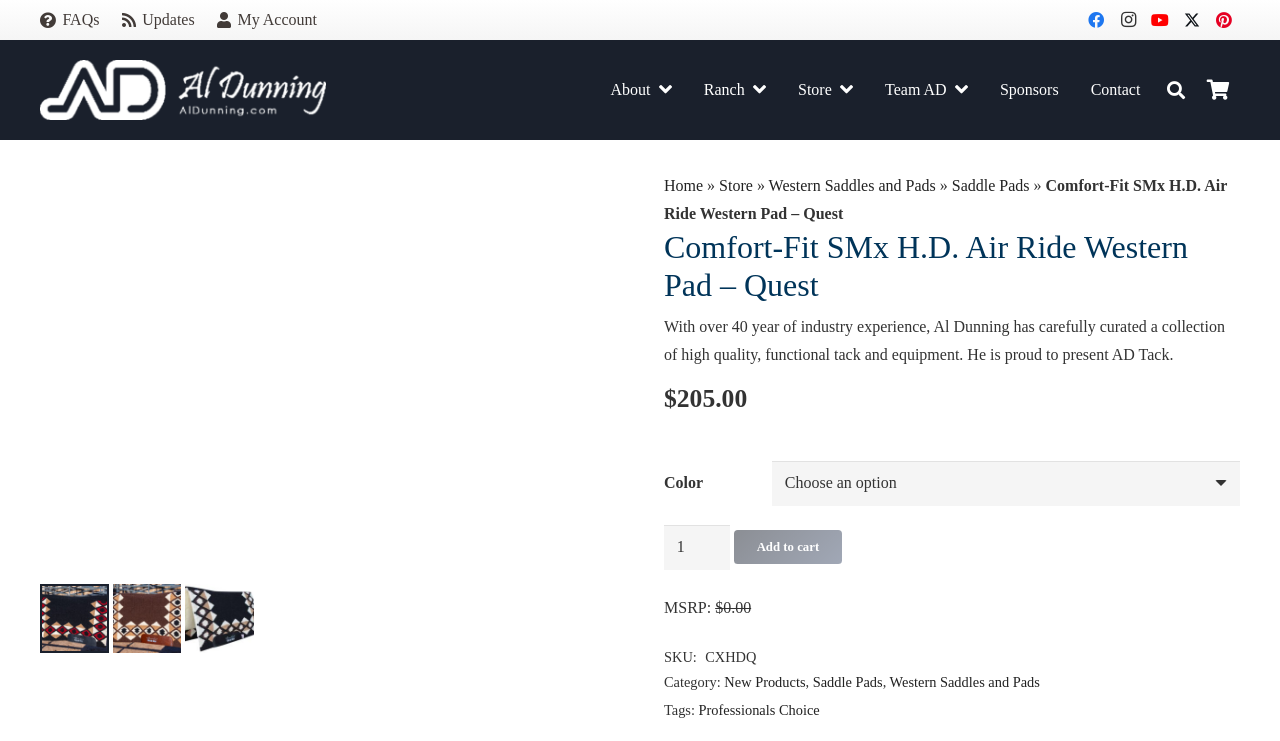Write an elaborate caption that captures the essence of the webpage.

This webpage is about a specific horse riding product, the Comfort-Fit SMx H.D. Air Ride Western Pad - Quest, sold by Al Dunning. At the top left corner, there is a logo of Al Dunning, and next to it, there are links to FAQs, Updates, and My Account. On the top right corner, there are social media links to Facebook, Instagram, YouTube, Twitter, and Pinterest.

Below the top navigation bar, there is a main navigation menu with links to About, Ranch, Store, Team AD, Sponsors, and Contact. On the right side of the main navigation menu, there is a search bar with a search button and a close button.

The main content of the webpage is about the product, Comfort-Fit SMx H.D. Air Ride Western Pad - Quest. There is a large image of the product, and below it, there is a brief description of the product and its features. The product name and price are prominently displayed, with the price being $205.00.

Below the product description, there are options to select the color and quantity of the product. There is also an "Add to cart" button. Further down, there is information about the product's MSRP, SKU, category, and tags.

On the left side of the product information, there is a navigation menu with links to Home, Store, Western Saddles and Pads, and Saddle Pads. There are also several small images of other products or related items scattered throughout the page.